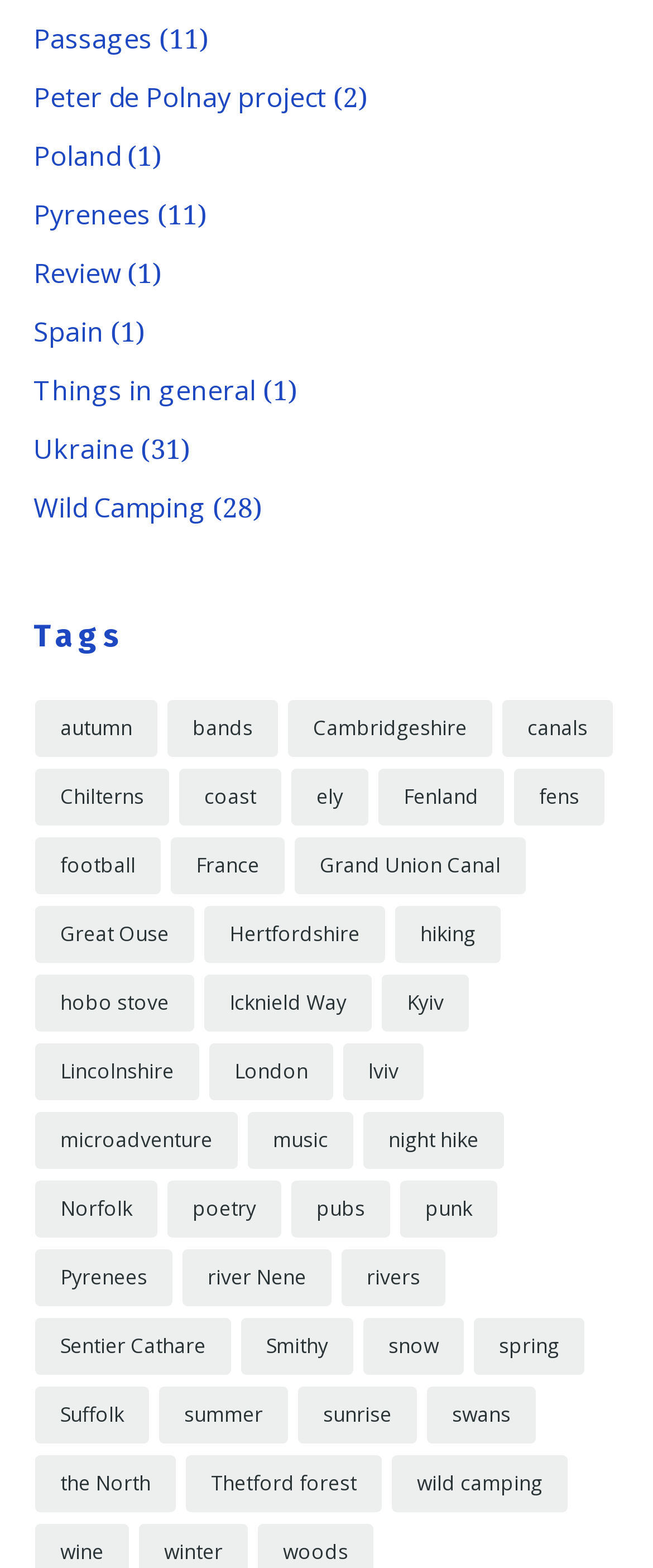Please identify the bounding box coordinates of the area that needs to be clicked to fulfill the following instruction: "Check the 'wild camping' tag."

[0.6, 0.928, 0.869, 0.964]